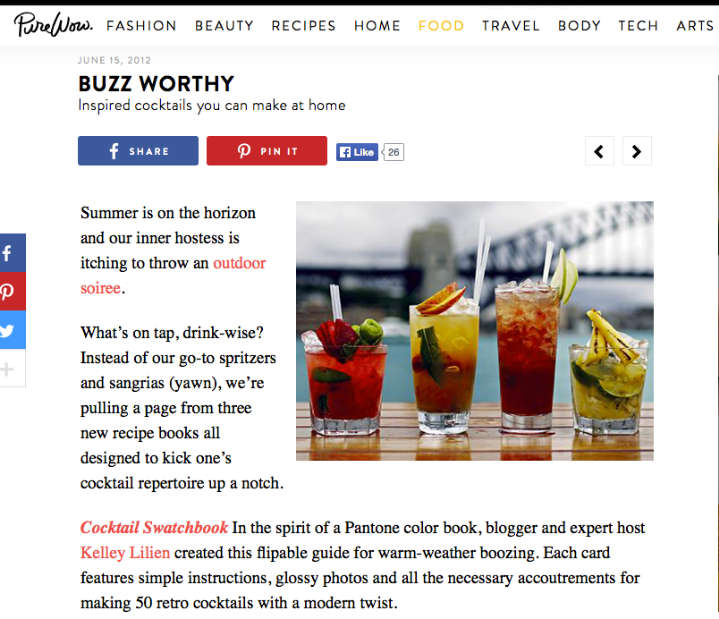Use a single word or phrase to answer the question:
What is the purpose of the image?

To inspire readers